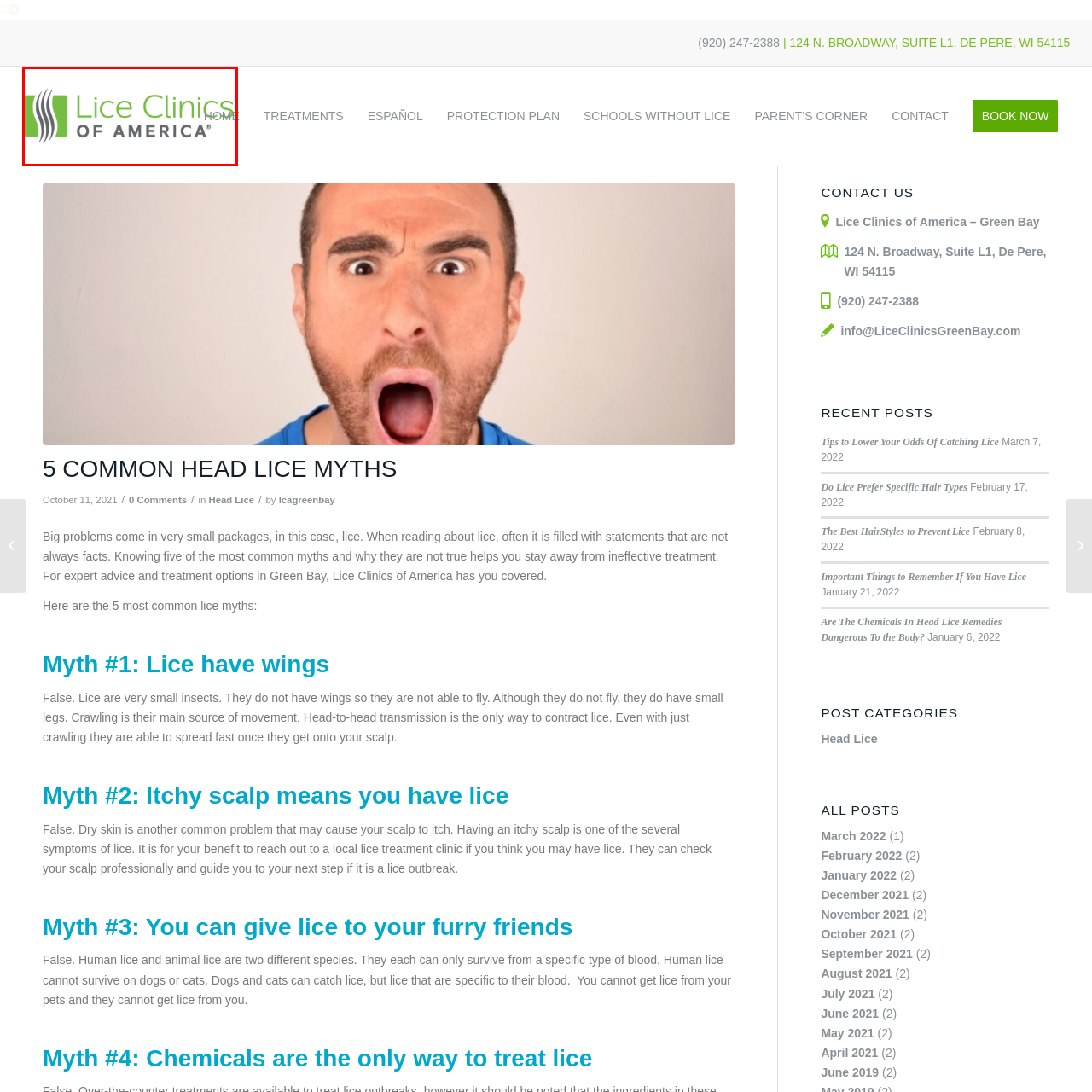What is the color of 'OF AMERICA' in the logo?
Please review the image inside the red bounding box and answer using a single word or phrase.

Muted gray